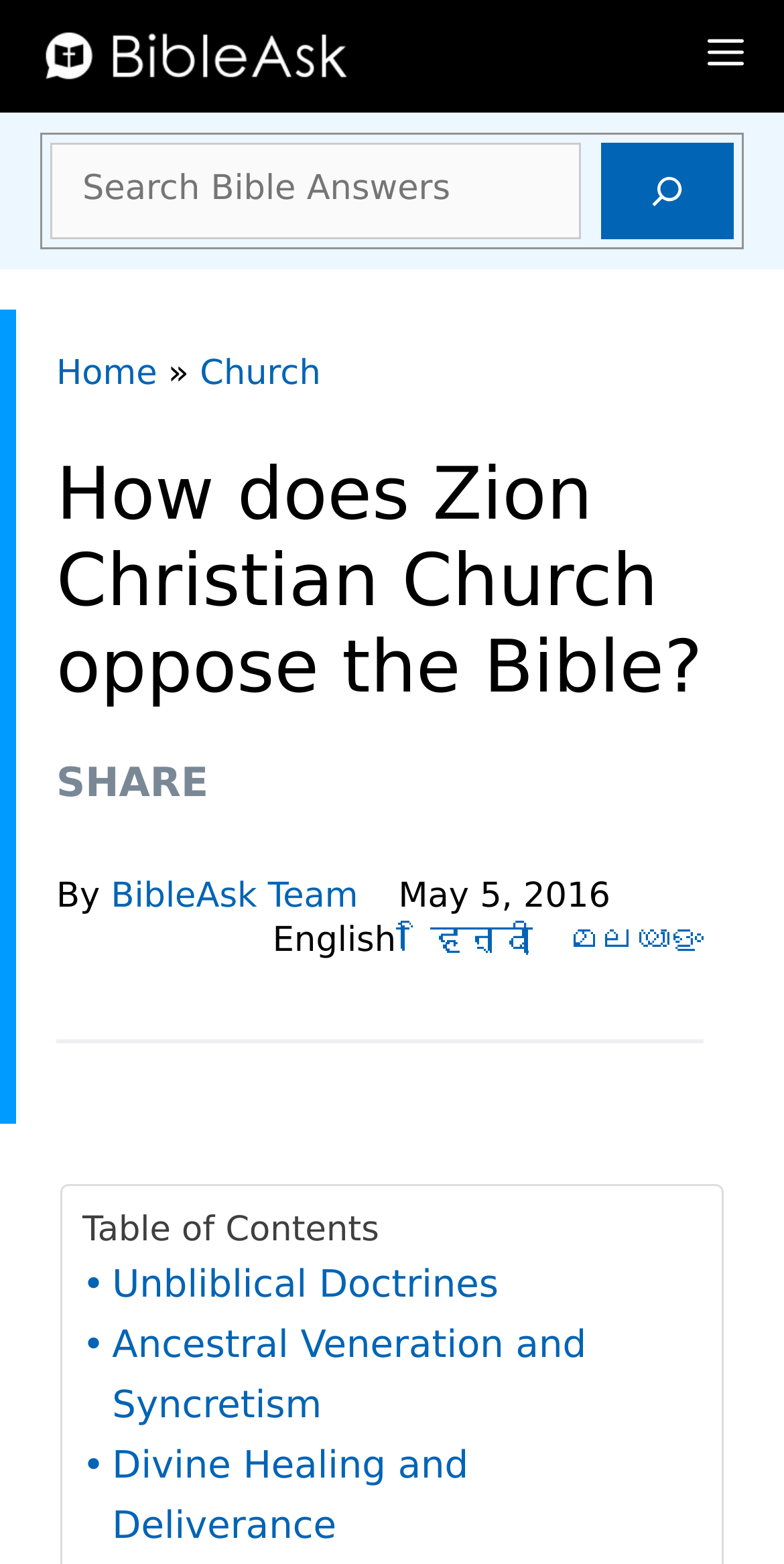Answer the following inquiry with a single word or phrase:
How many language options are available?

3